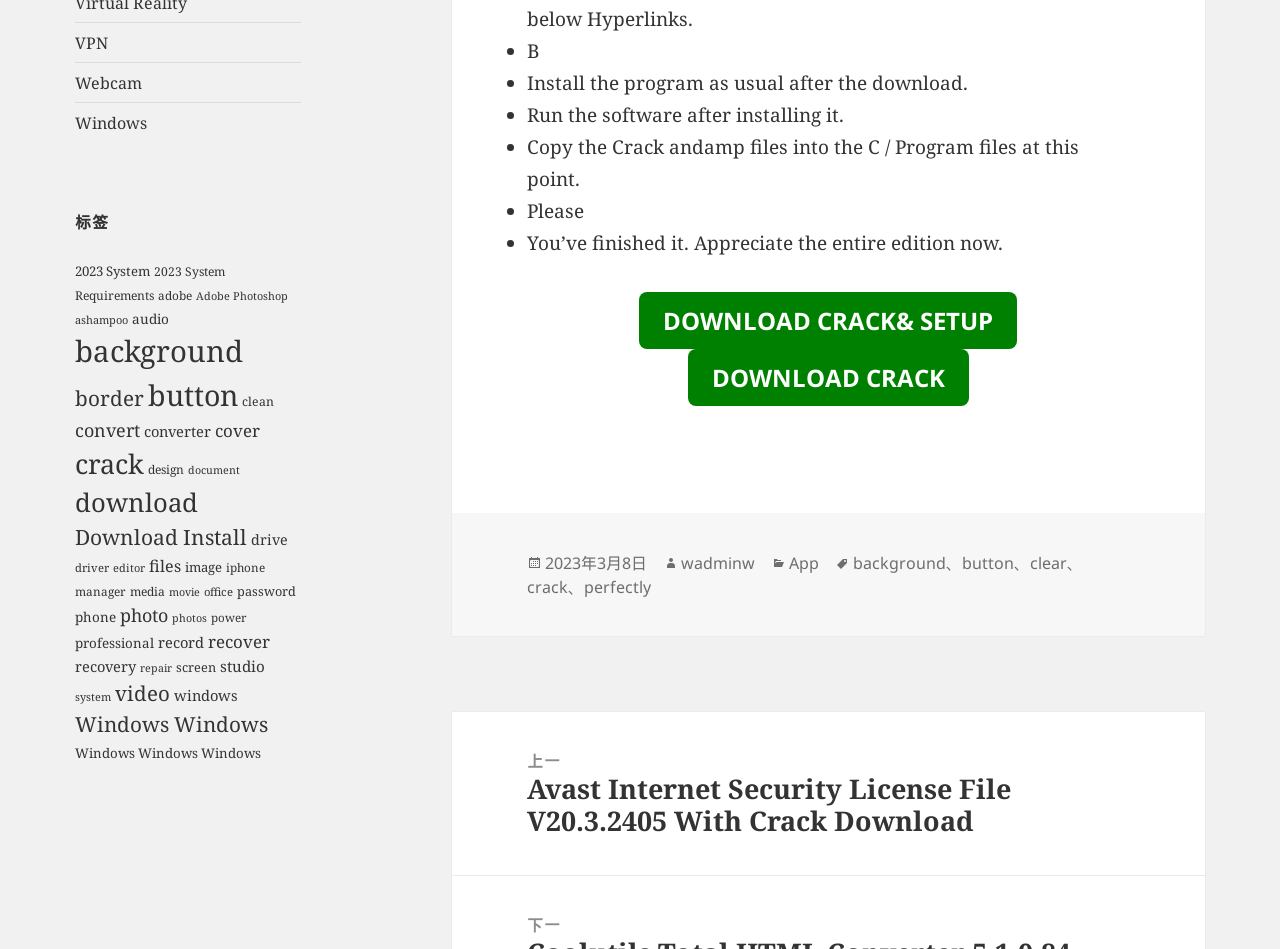Please determine the bounding box coordinates of the element to click in order to execute the following instruction: "Click on the 'DOWNLOAD CRACK& SETUP' button". The coordinates should be four float numbers between 0 and 1, specified as [left, top, right, bottom].

[0.499, 0.307, 0.795, 0.367]